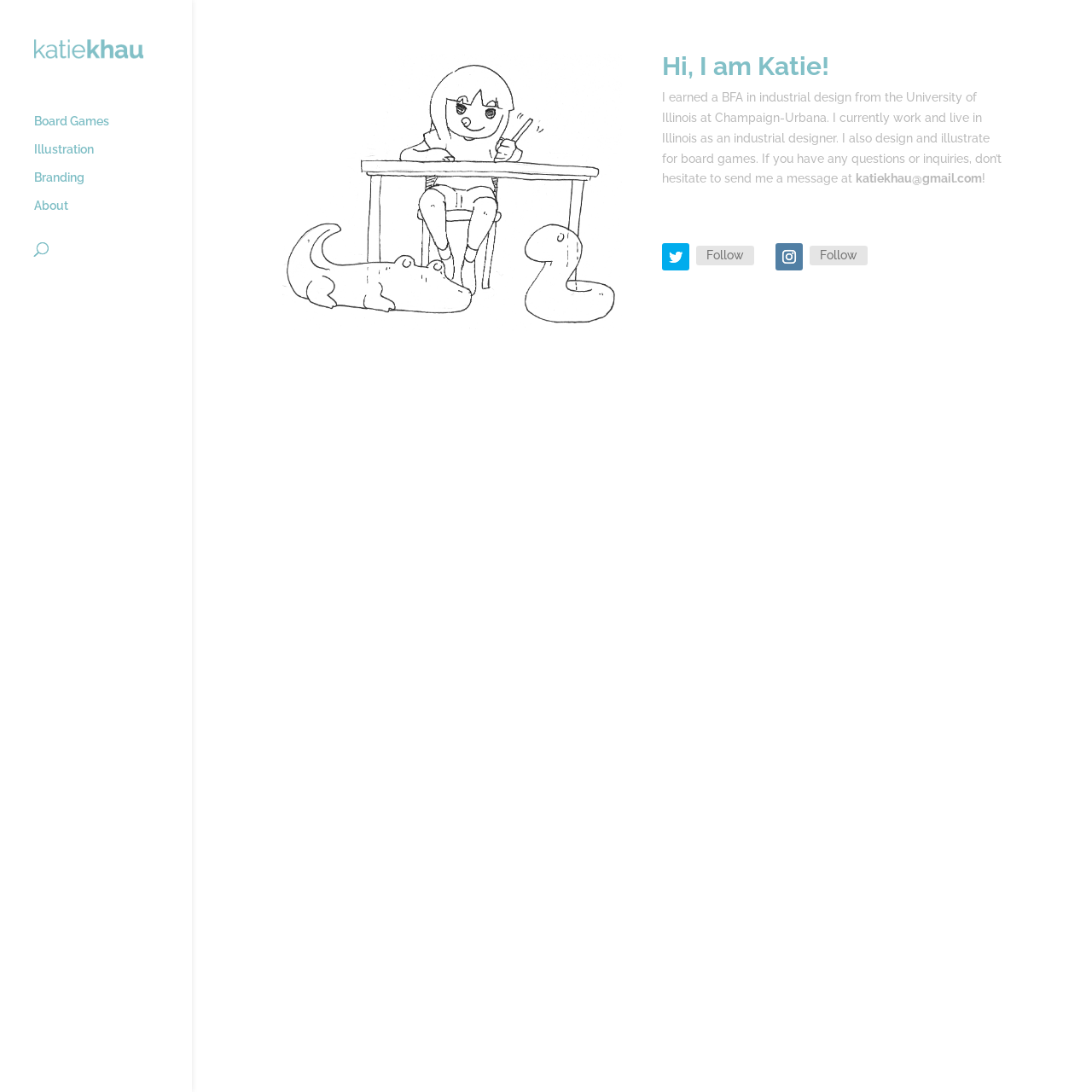What is Katie's profession?
Relying on the image, give a concise answer in one word or a brief phrase.

Industrial designer